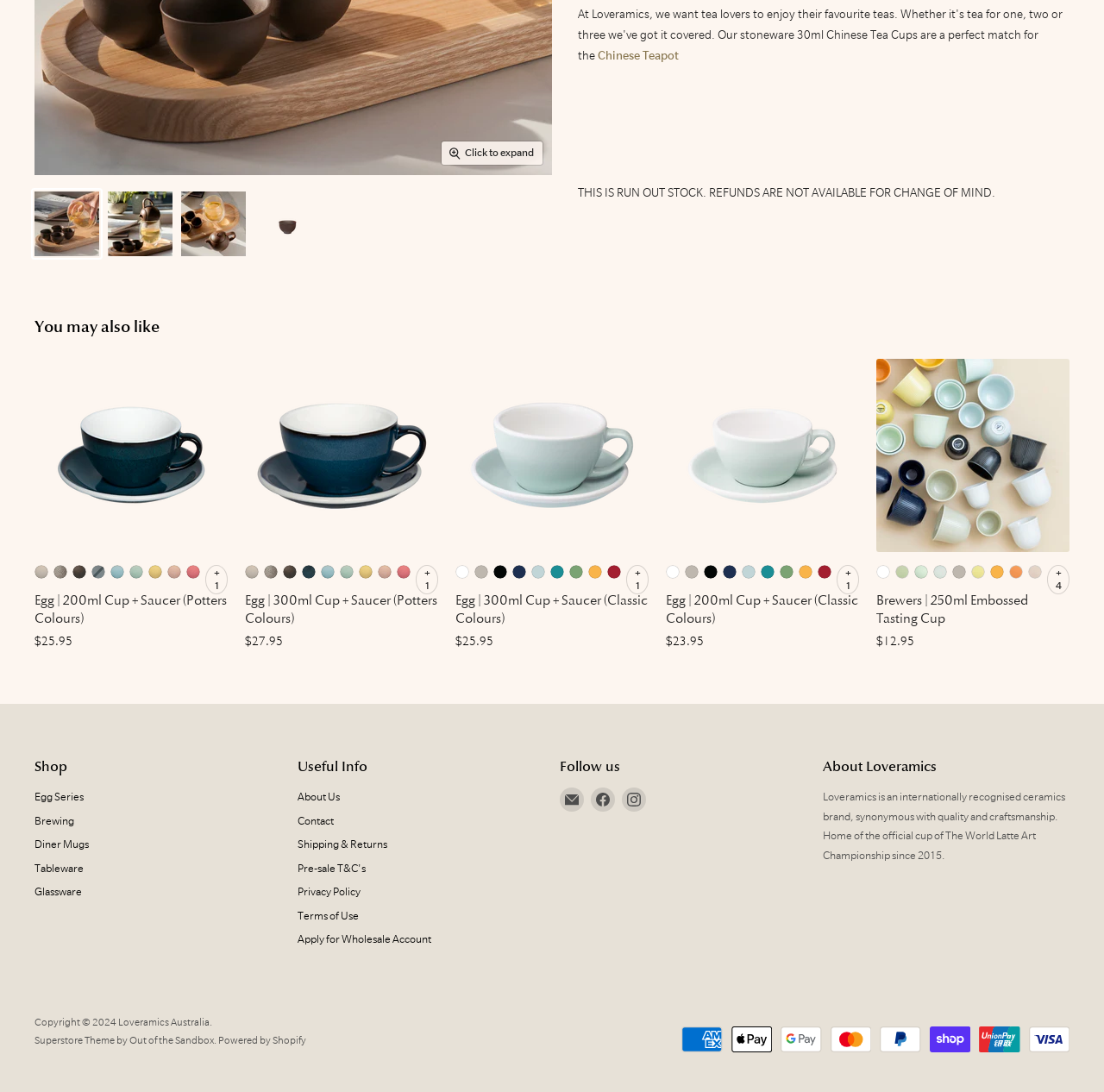Using the element description provided, determine the bounding box coordinates in the format (top-left x, top-left y, bottom-right x, bottom-right y). Ensure that all values are floating point numbers between 0 and 1. Element description: Scopri di più e personalizza

None